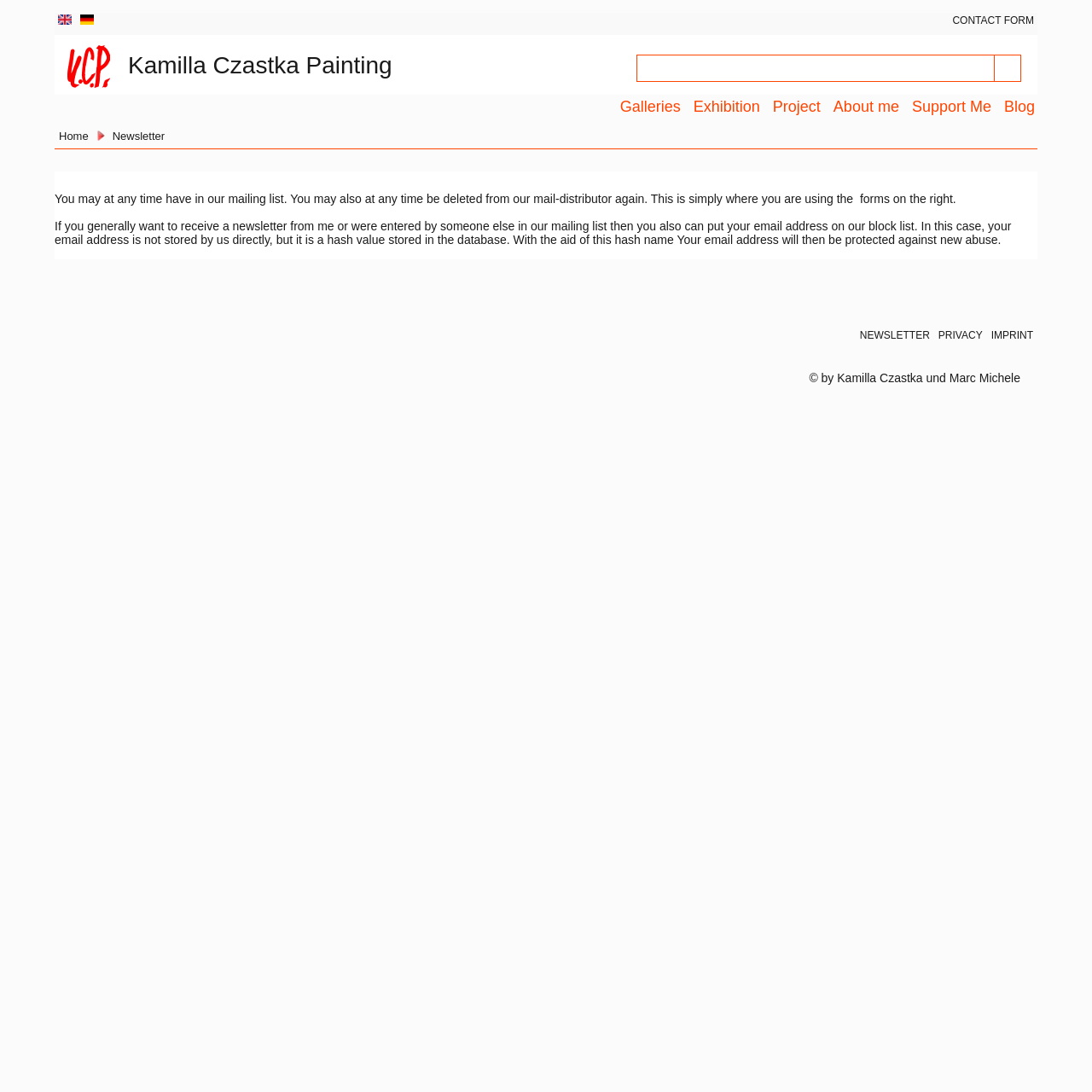Identify the bounding box coordinates of the clickable region required to complete the instruction: "Click the 'Sign in' button". The coordinates should be given as four float numbers within the range of 0 and 1, i.e., [left, top, right, bottom].

None